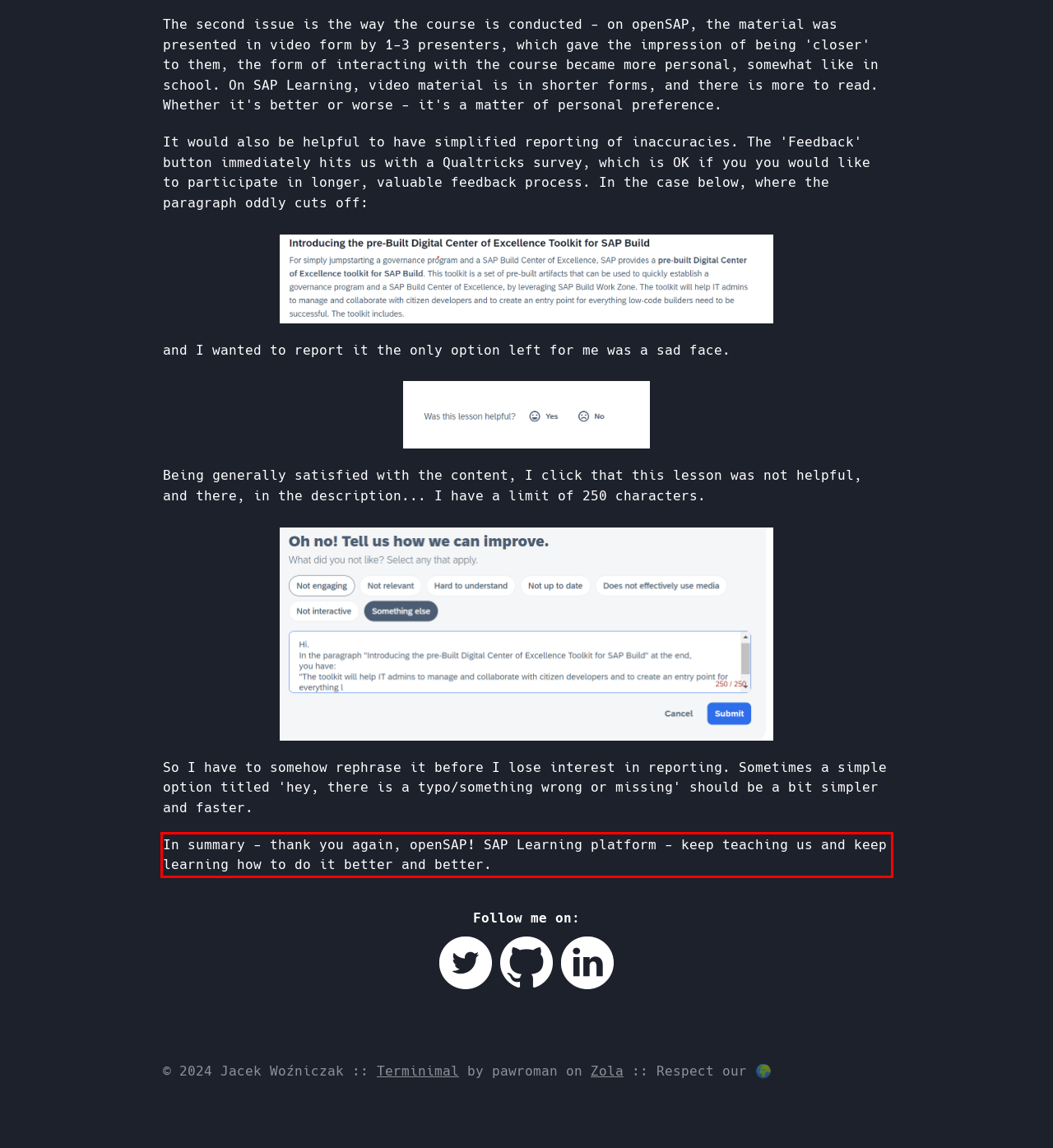Using OCR, extract the text content found within the red bounding box in the given webpage screenshot.

In summary - thank you again, openSAP! SAP Learning platform - keep teaching us and keep learning how to do it better and better.